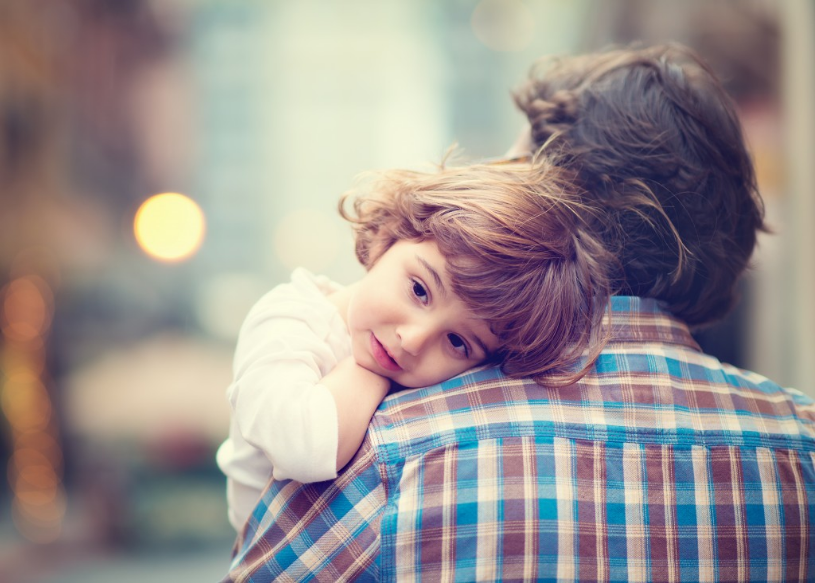What is the atmosphere of the background?
Answer the question with as much detail as you can, using the image as a reference.

The caption describes the background as featuring 'soft bokeh lights, creating a serene atmosphere', implying that the atmosphere of the background is peaceful and calm.